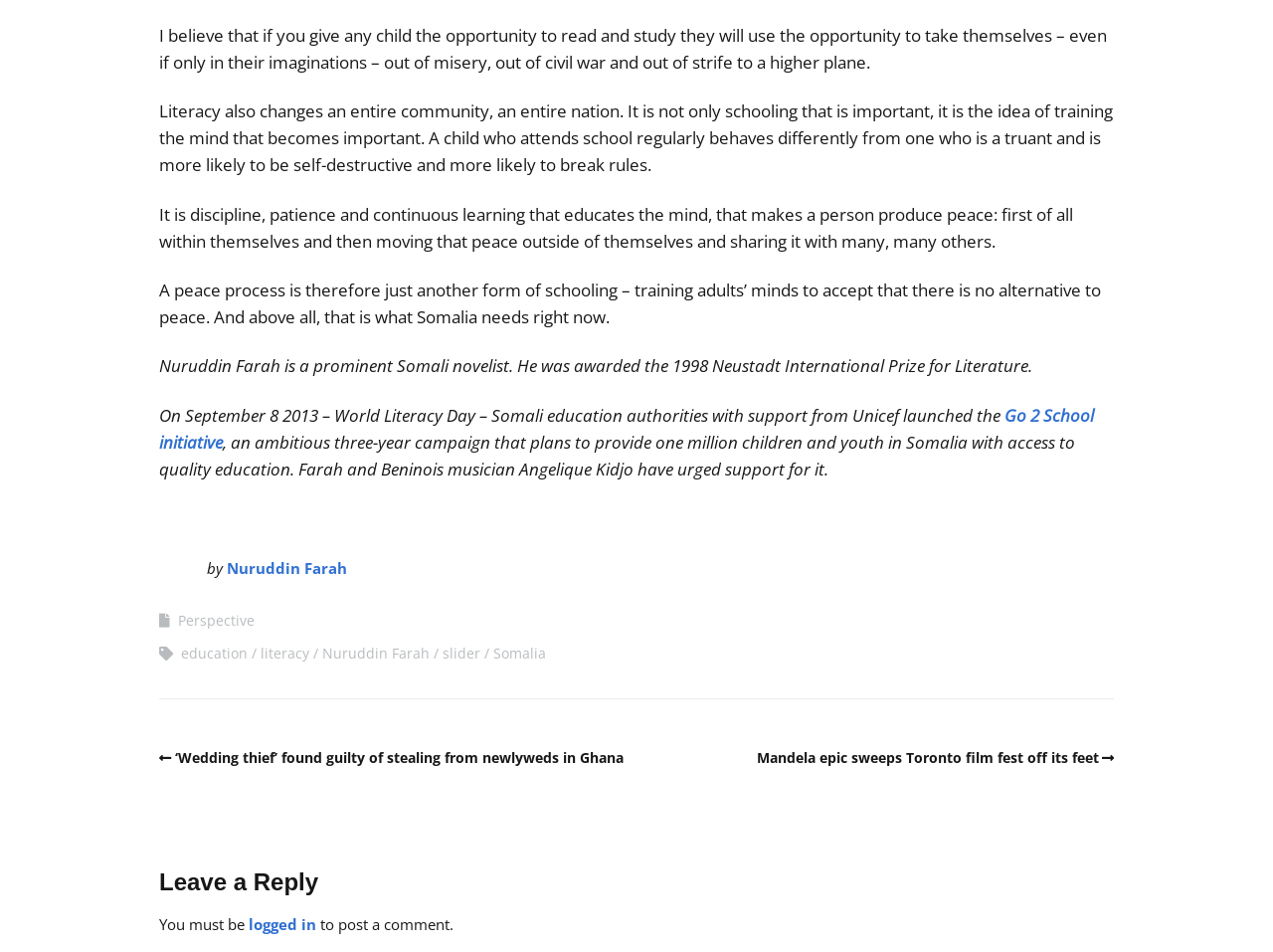Please specify the bounding box coordinates in the format (top-left x, top-left y, bottom-right x, bottom-right y), with all values as floating point numbers between 0 and 1. Identify the bounding box of the UI element described by: Go 2 School initiative

[0.125, 0.424, 0.859, 0.476]